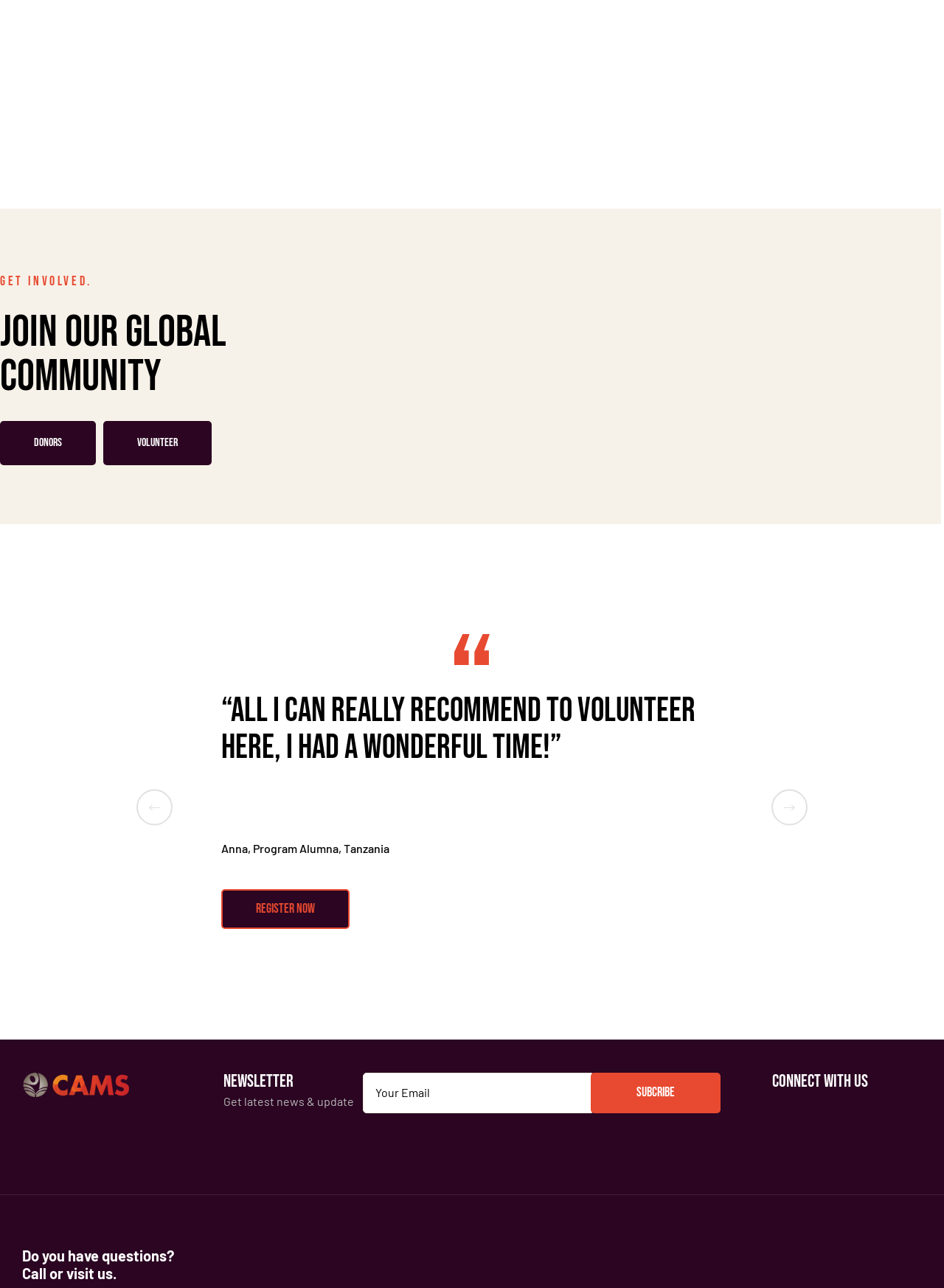Locate the bounding box coordinates of the clickable area to execute the instruction: "Click the SUBCRIBE button". Provide the coordinates as four float numbers between 0 and 1, represented as [left, top, right, bottom].

[0.625, 0.833, 0.763, 0.864]